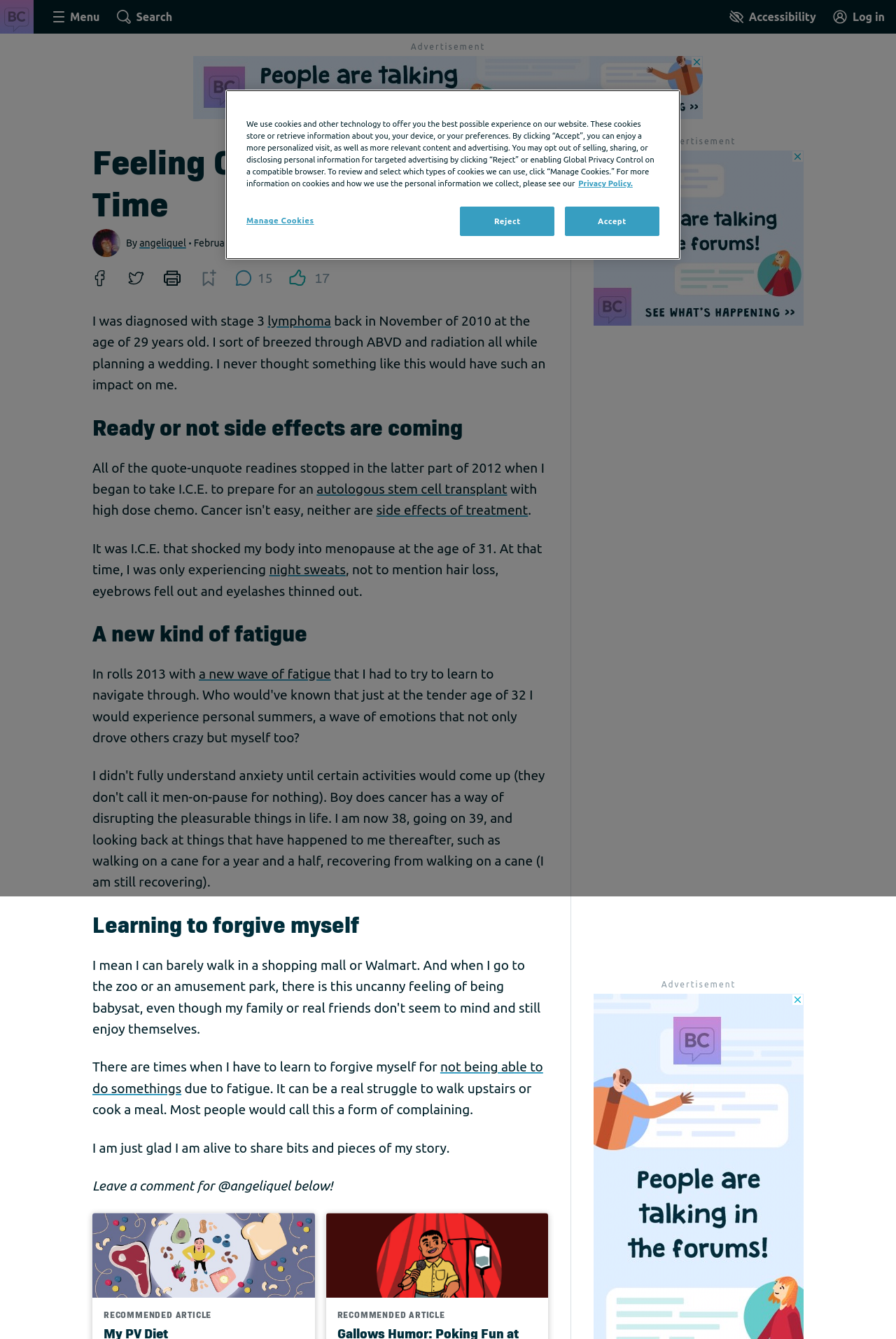Pinpoint the bounding box coordinates of the clickable element needed to complete the instruction: "View more about the author". The coordinates should be provided as four float numbers between 0 and 1: [left, top, right, bottom].

None